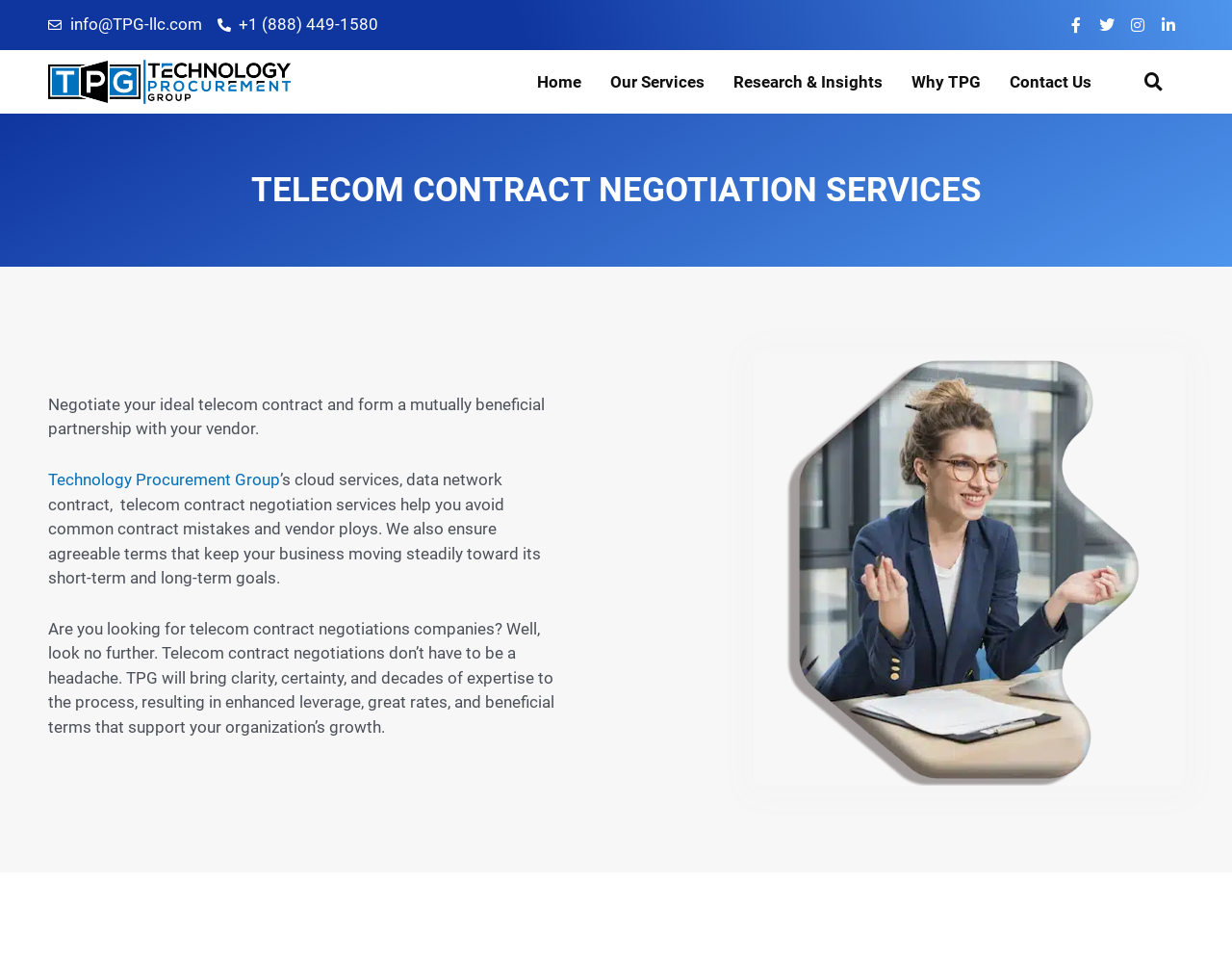Highlight the bounding box coordinates of the element that should be clicked to carry out the following instruction: "Visit our homepage". The coordinates must be given as four float numbers ranging from 0 to 1, i.e., [left, top, right, bottom].

[0.424, 0.062, 0.484, 0.109]